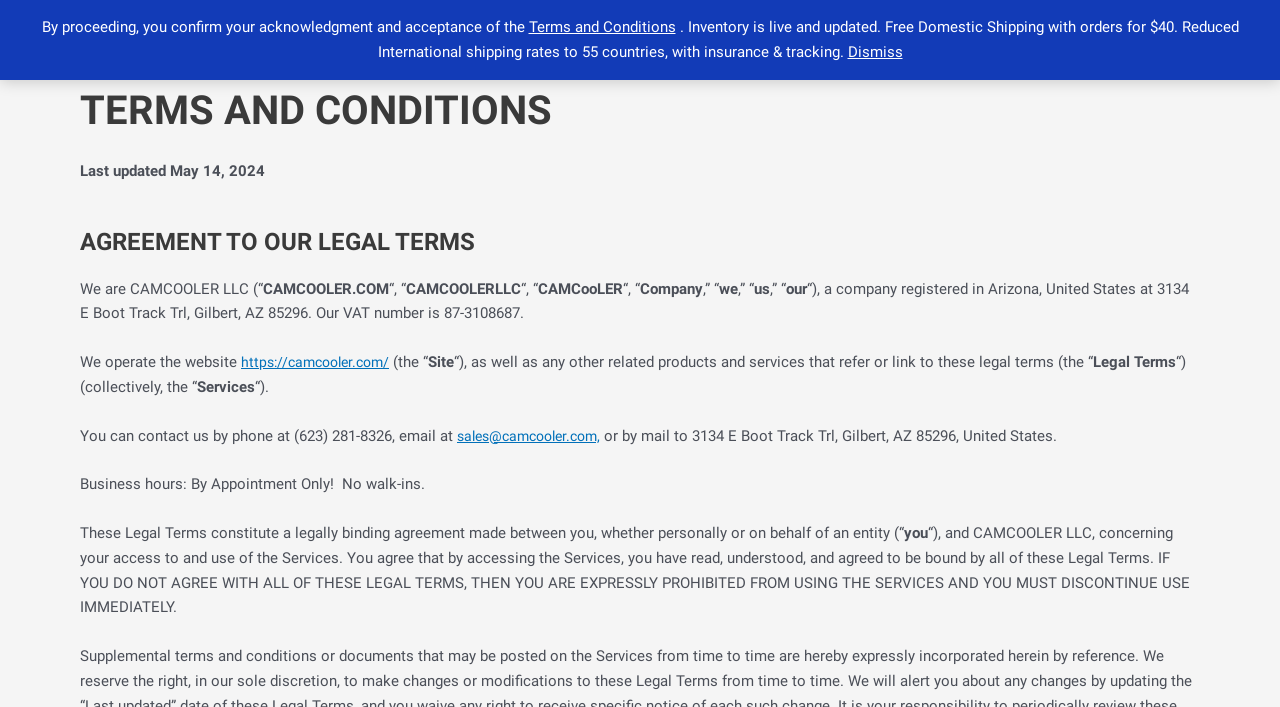What is the business hours of the company?
Look at the image and respond to the question as thoroughly as possible.

The business hours of the company are mentioned in the terms and conditions section, specifically in the sentence 'Business hours: By Appointment Only! No walk-ins.' which indicates that the business hours of the company are by appointment only and no walk-ins are allowed.